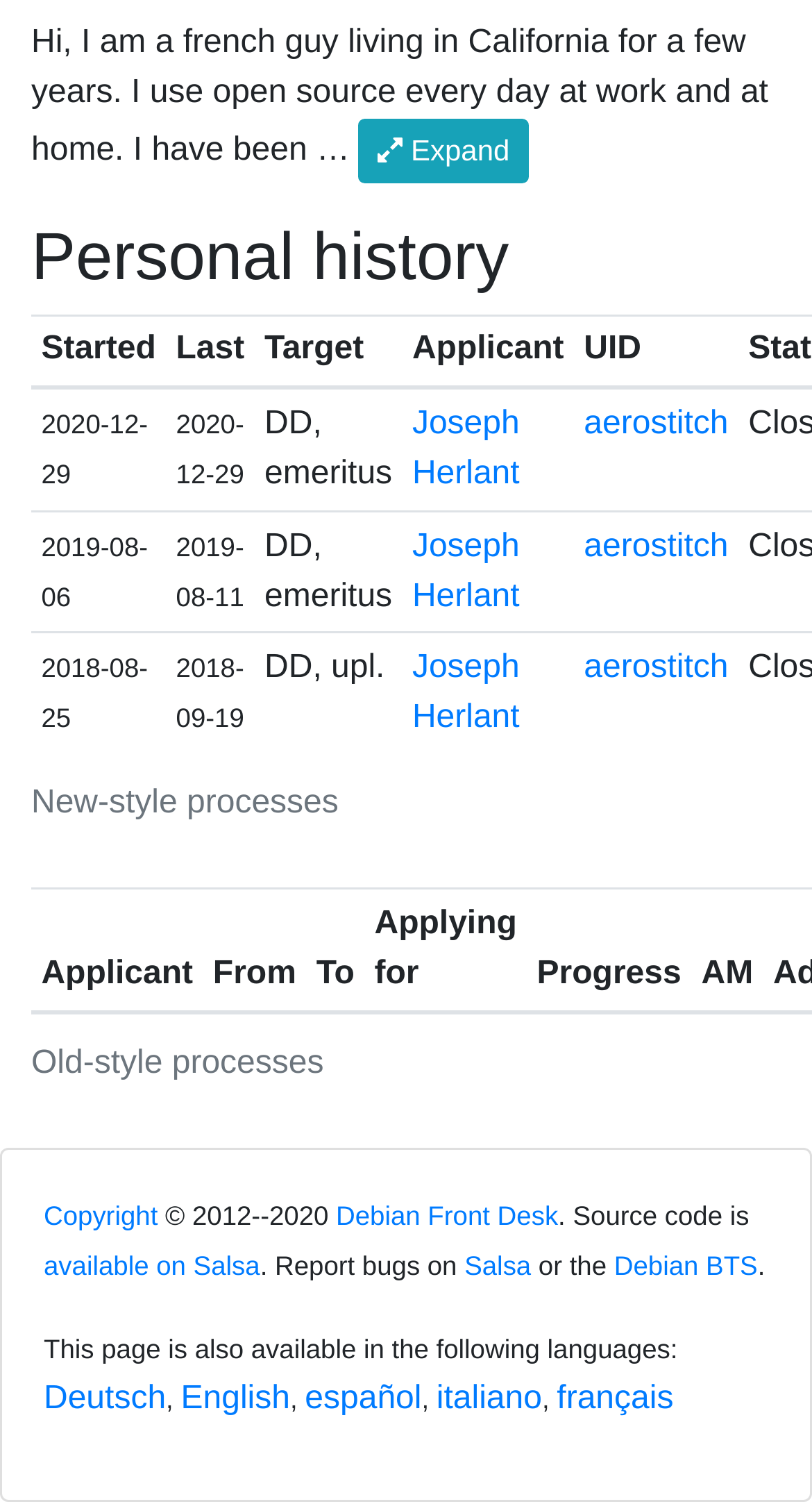Calculate the bounding box coordinates of the UI element given the description: "Joseph Herlant".

[0.508, 0.271, 0.64, 0.328]